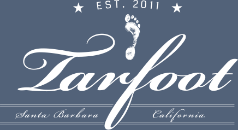Please analyze the image and provide a thorough answer to the question:
What is the design style of the logo?

The overall aesthetic of the logo combines sophistication with a natural element, reflecting the company's identity and regional ties, which can be described as elegant in design style.